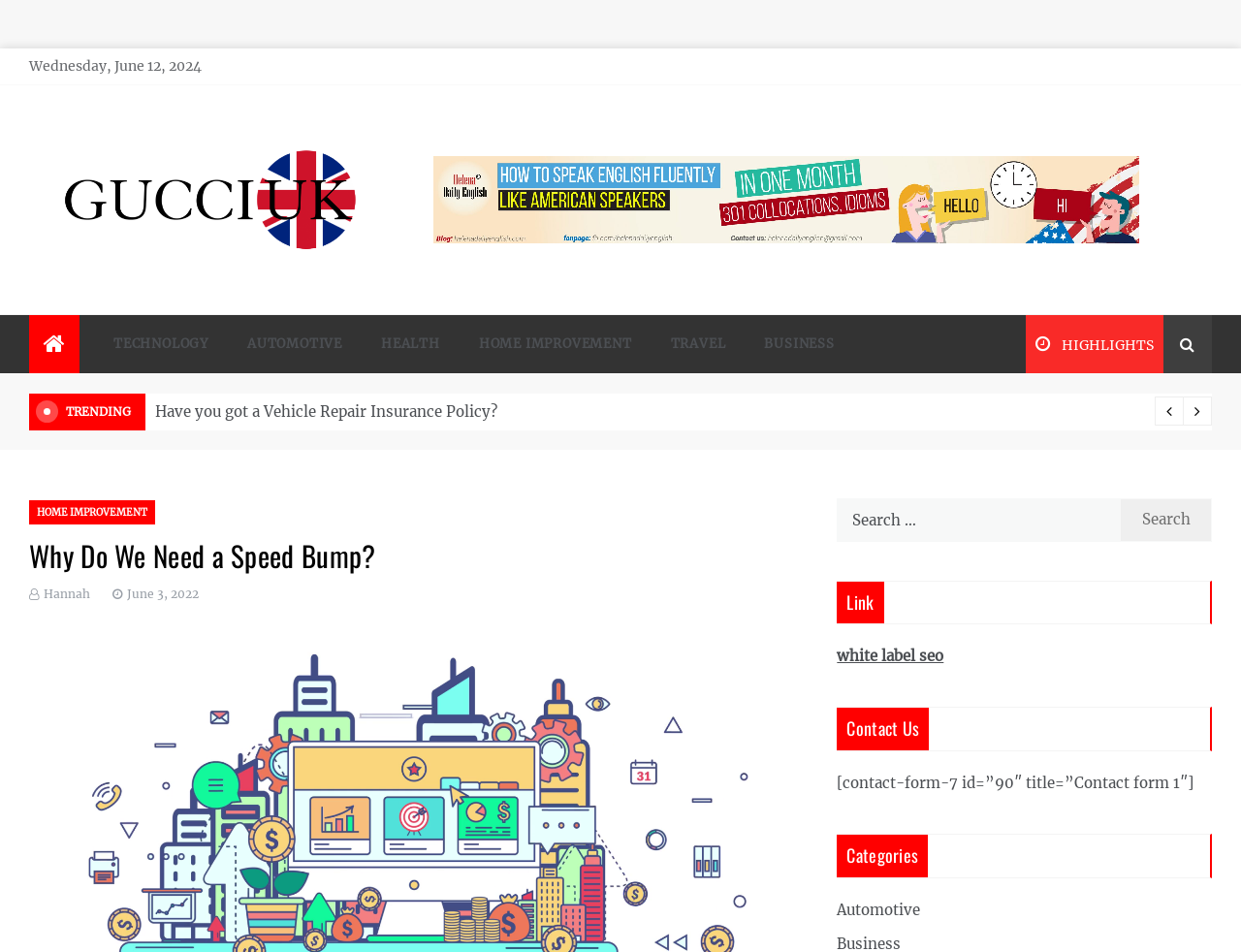What is the purpose of the search bar?
Using the image as a reference, give a one-word or short phrase answer.

To search for content